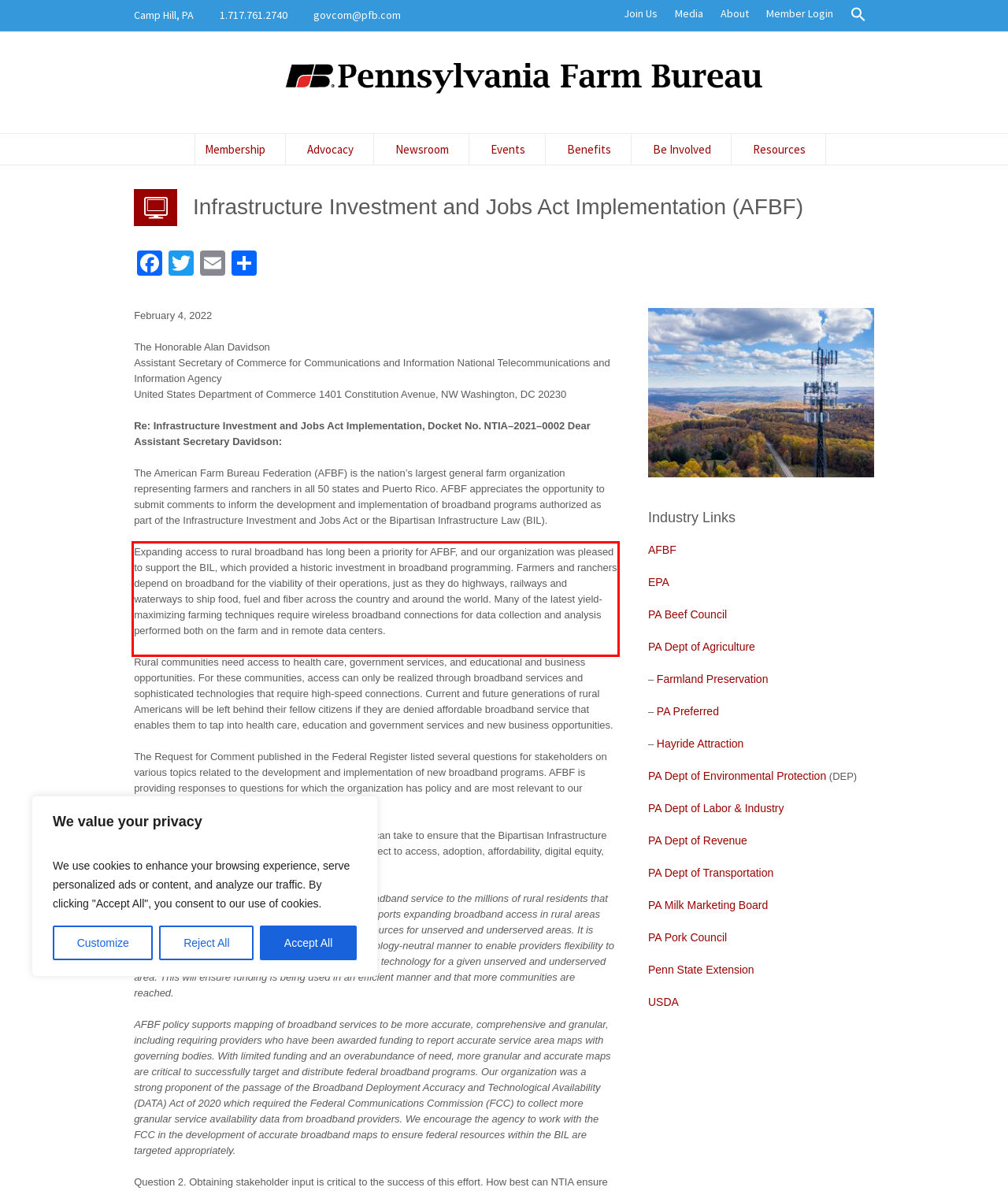Given a screenshot of a webpage containing a red rectangle bounding box, extract and provide the text content found within the red bounding box.

Expanding access to rural broadband has long been a priority for AFBF, and our organization was pleased to support the BIL, which provided a historic investment in broadband programming. Farmers and ranchers depend on broadband for the viability of their operations, just as they do highways, railways and waterways to ship food, fuel and fiber across the country and around the world. Many of the latest yield-maximizing farming techniques require wireless broadband connections for data collection and analysis performed both on the farm and in remote data centers.